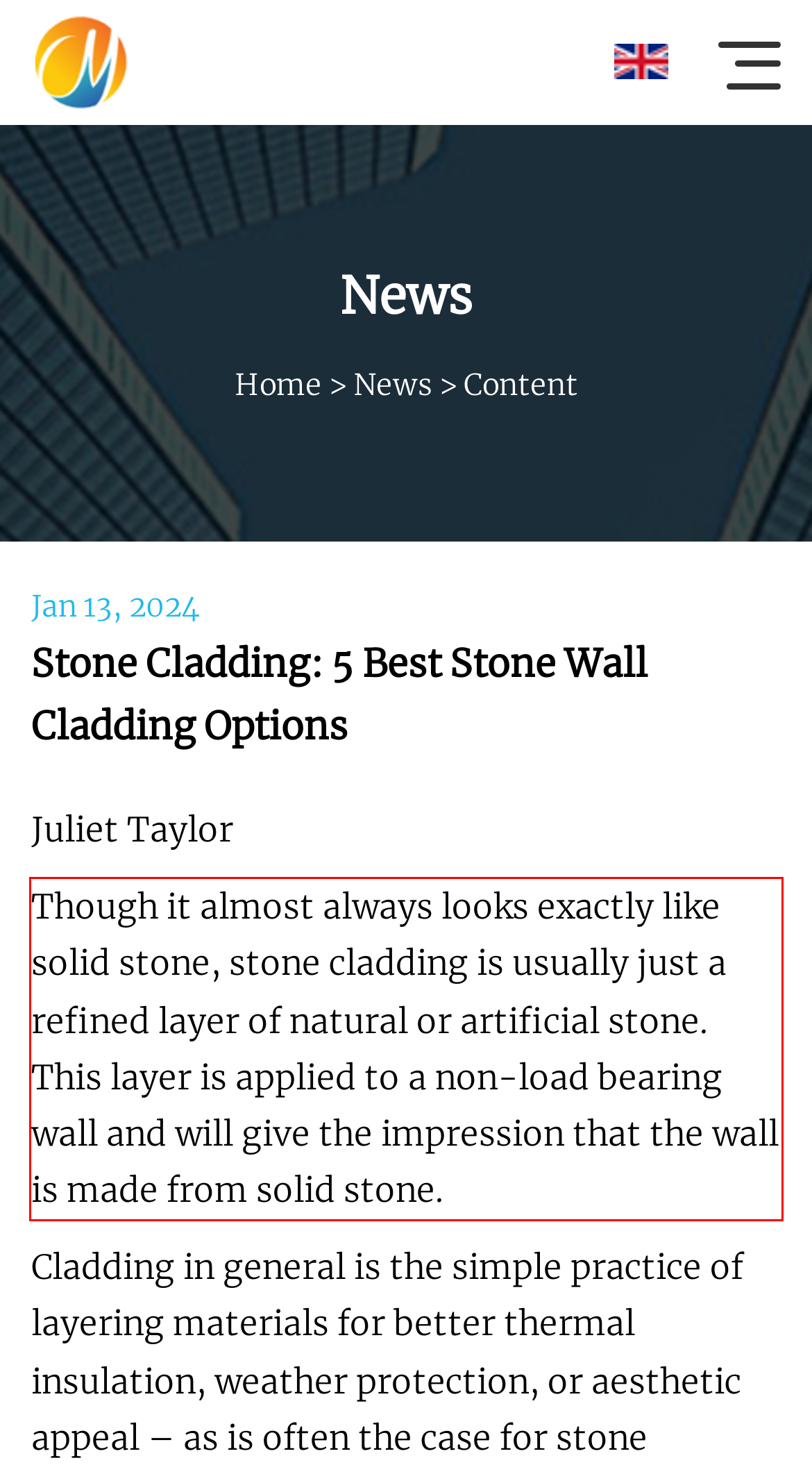Examine the screenshot of the webpage, locate the red bounding box, and generate the text contained within it.

Though it almost always looks exactly like solid stone, stone cladding is usually just a refined layer of natural or artificial stone. This layer is applied to a non-load bearing wall and will give the impression that the wall is made from solid stone.